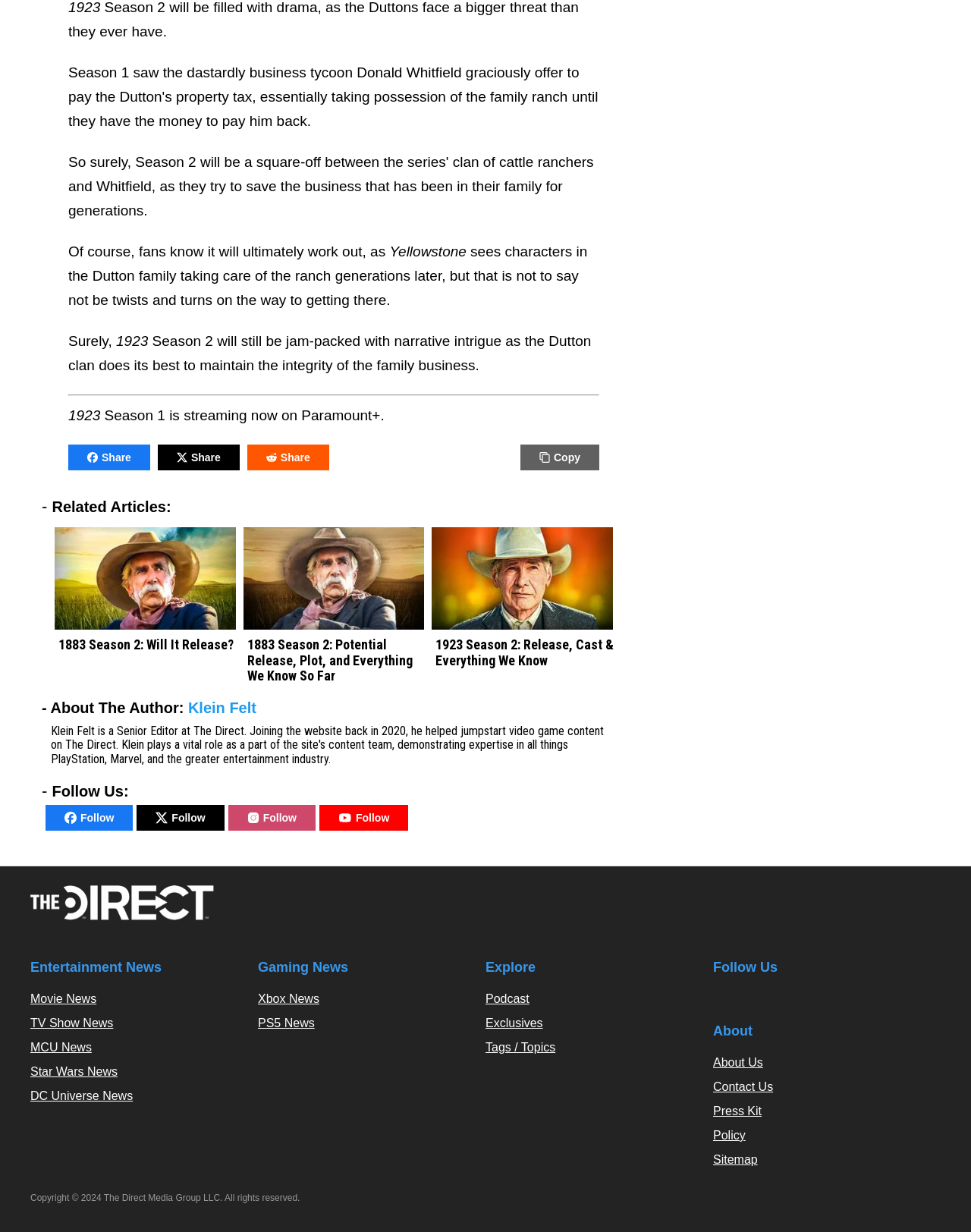What is the name of the media group that owns the website?
Refer to the image and give a detailed response to the question.

The website's footer mentions 'Copyright © 2024 The Direct Media Group LLC. All rights reserved.', indicating that the website is owned by The Direct Media Group LLC.